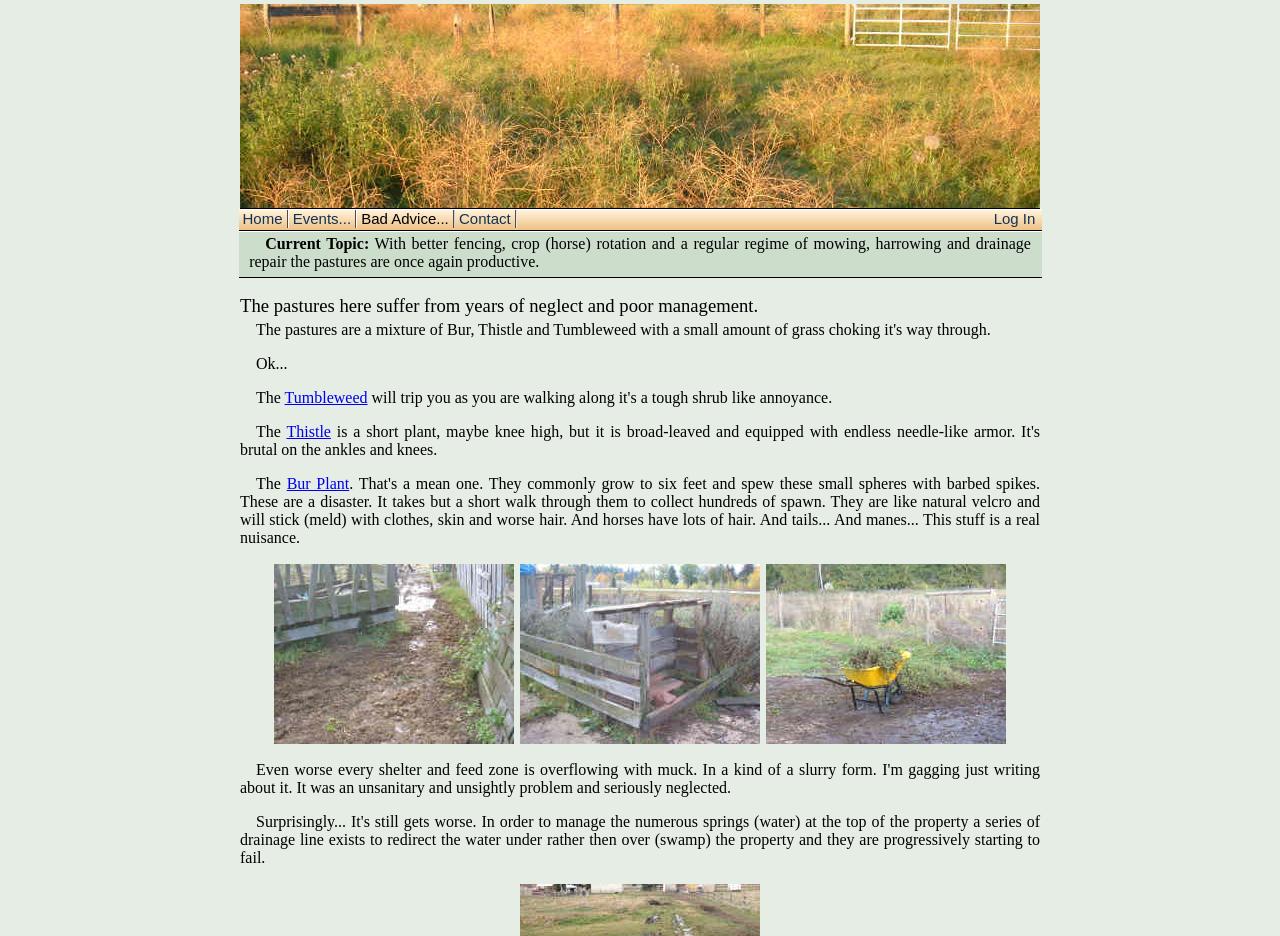Determine the bounding box coordinates of the clickable element necessary to fulfill the instruction: "contact us". Provide the coordinates as four float numbers within the 0 to 1 range, i.e., [left, top, right, bottom].

[0.359, 0.224, 0.402, 0.243]